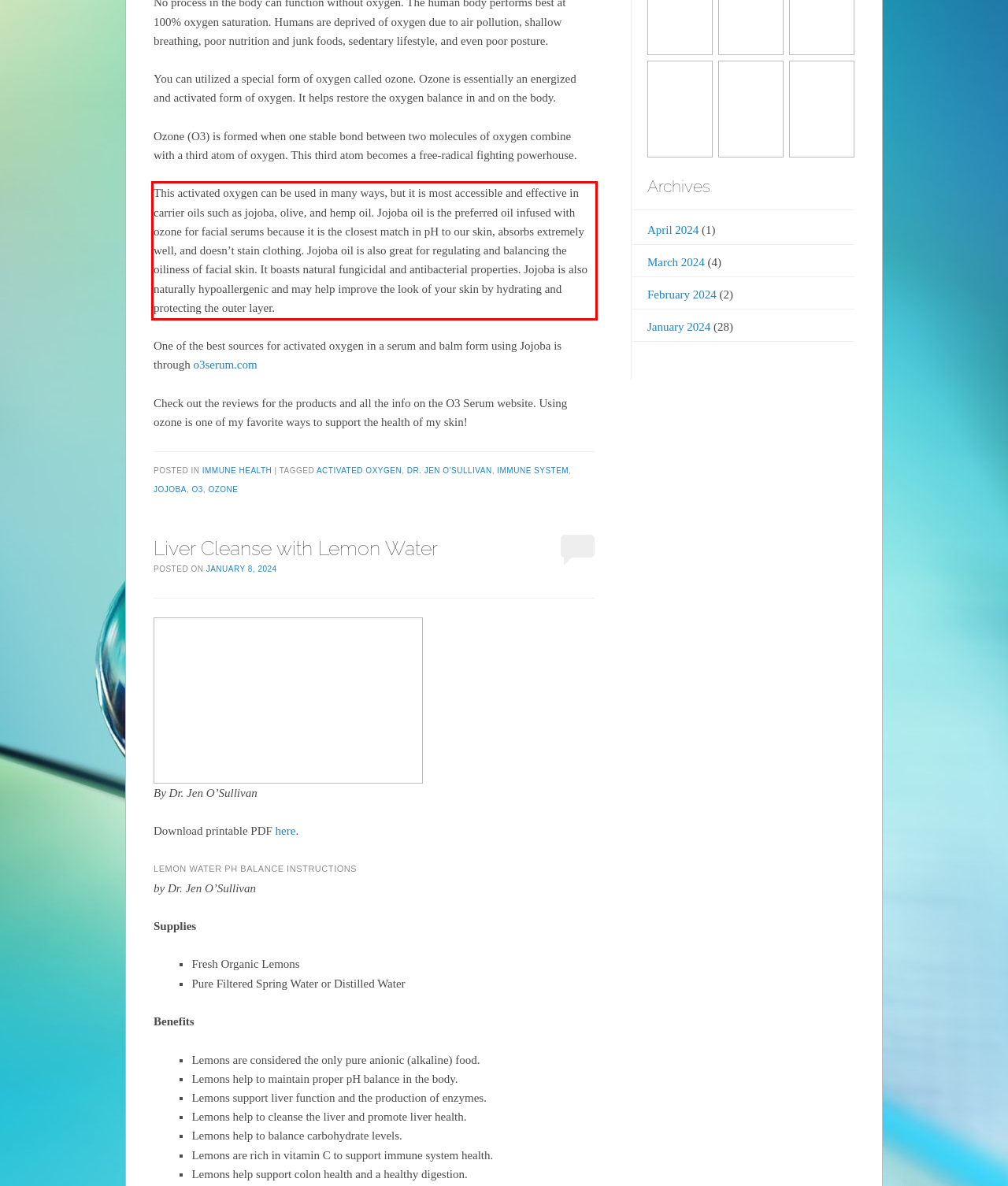Look at the webpage screenshot and recognize the text inside the red bounding box.

This activated oxygen can be used in many ways, but it is most accessible and effective in carrier oils such as jojoba, olive, and hemp oil. Jojoba oil is the preferred oil infused with ozone for facial serums because it is the closest match in pH to our skin, absorbs extremely well, and doesn’t stain clothing. Jojoba oil is also great for regulating and balancing the oiliness of facial skin. It boasts natural fungicidal and antibacterial properties. Jojoba is also naturally hypoallergenic and may help improve the look of your skin by hydrating and protecting the outer layer.